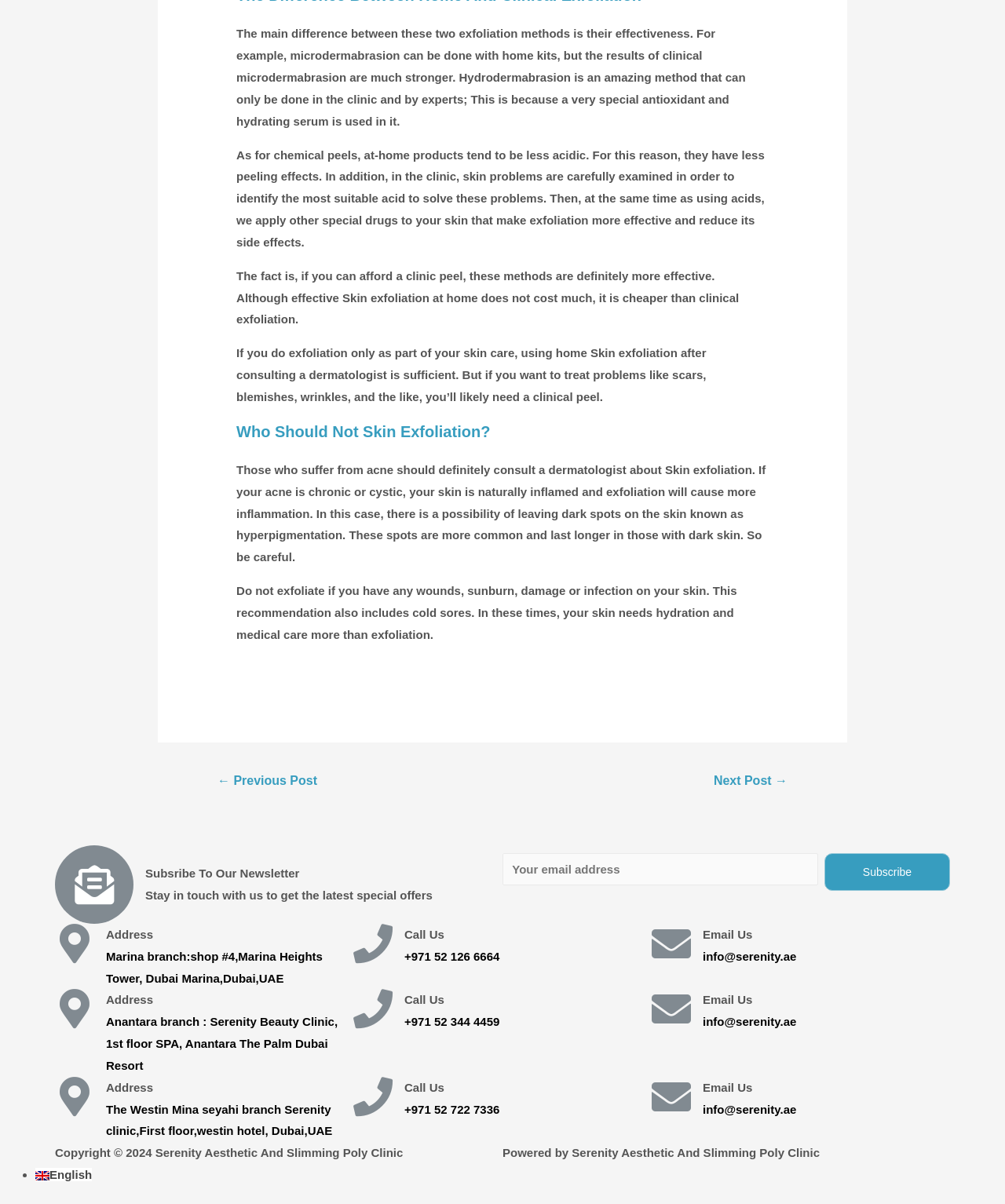Please use the details from the image to answer the following question comprehensively:
What are the different branches of Serenity Aesthetic And Slimming Poly Clinic?

Serenity Aesthetic And Slimming Poly Clinic has different branches located in Marina, Anantara, and Westin Mina Seyahi. Each branch has its own address and contact information, which can be found at the bottom of the webpage.